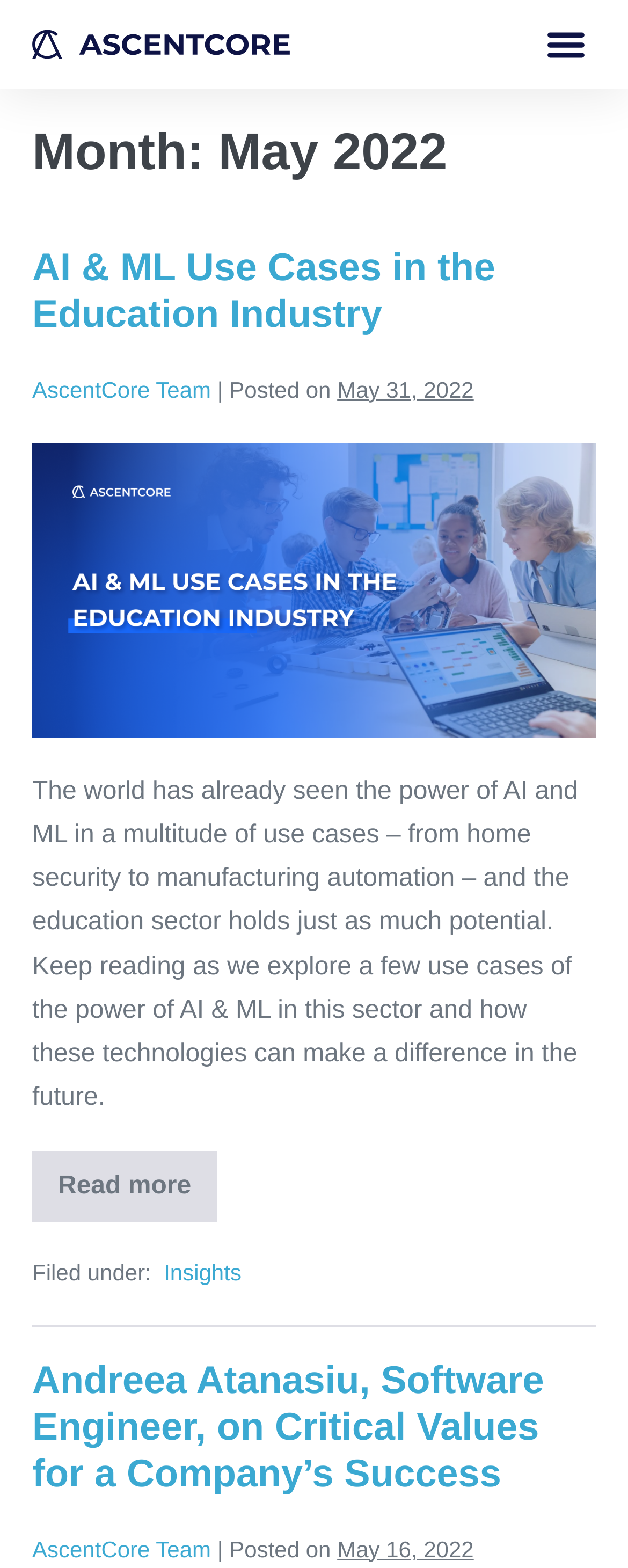Create an in-depth description of the webpage, covering main sections.

The webpage is titled "May 2022 - AscentCore" and has a menu toggle button at the top right corner. Below the menu toggle button, there is a heading that displays the current month, "Month: May 2022". 

The main content of the webpage is an article that takes up most of the page. The article has a header section with a heading that reads "AI & ML Use Cases in the Education Industry". Below the heading, there are three links: one to the article itself, one to the "AscentCore Team", and another to the article again. There is also a posted date, "May 31, 2022", and a separator line.

The article's main text is a paragraph that discusses the potential of AI and ML in the education sector. Below the main text, there is a footer section with a link to read more about AI and ML use cases in the education industry. The footer section also has a "Filed under" label with a link to "Insights".

Further down, there is another article preview with a heading that reads "Andreea Atanasiu, Software Engineer, on Critical Values for a Company’s Success". This preview has a link to the full article, a posted date, "May 16, 2022", and a link to the "AscentCore Team".